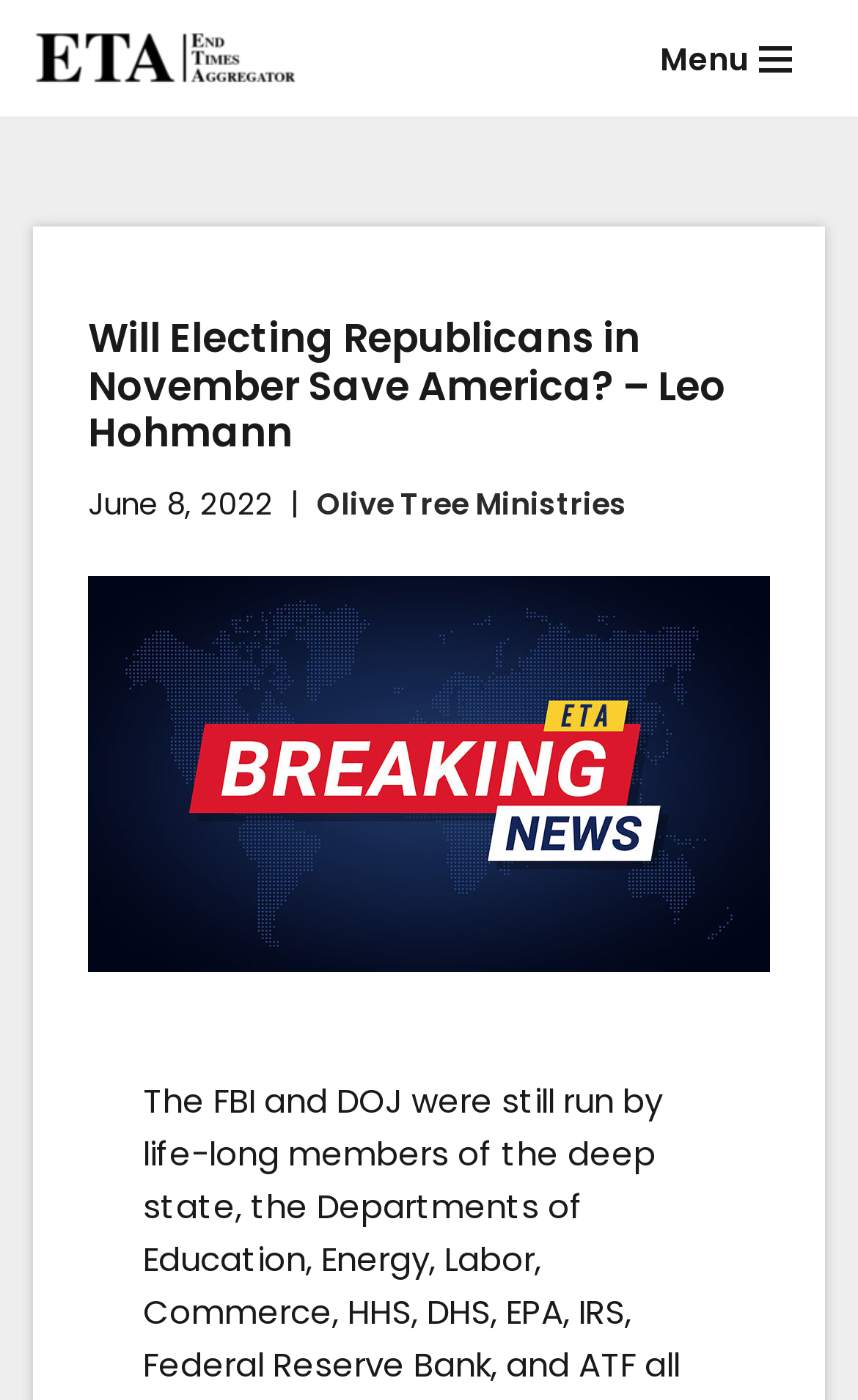What is the purpose of the button in the top right corner?
Refer to the image and respond with a one-word or short-phrase answer.

Navigation Menu